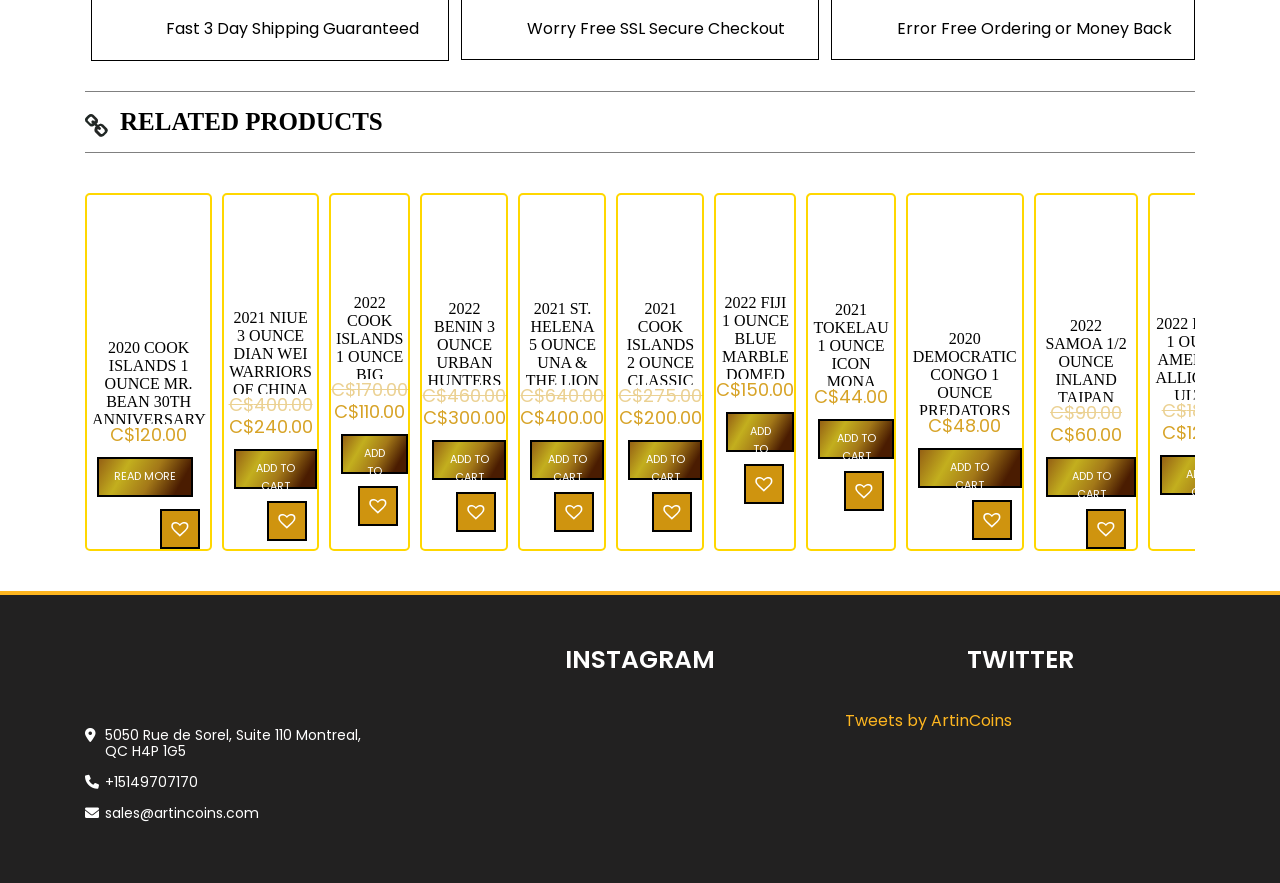Pinpoint the bounding box coordinates of the clickable area necessary to execute the following instruction: "Add 2020 Cook Islands 1 Ounce Mr. Bean 30th Anniversary Celebration Silver Proof Coin to wishlist". The coordinates should be given as four float numbers between 0 and 1, namely [left, top, right, bottom].

[0.125, 0.576, 0.156, 0.622]